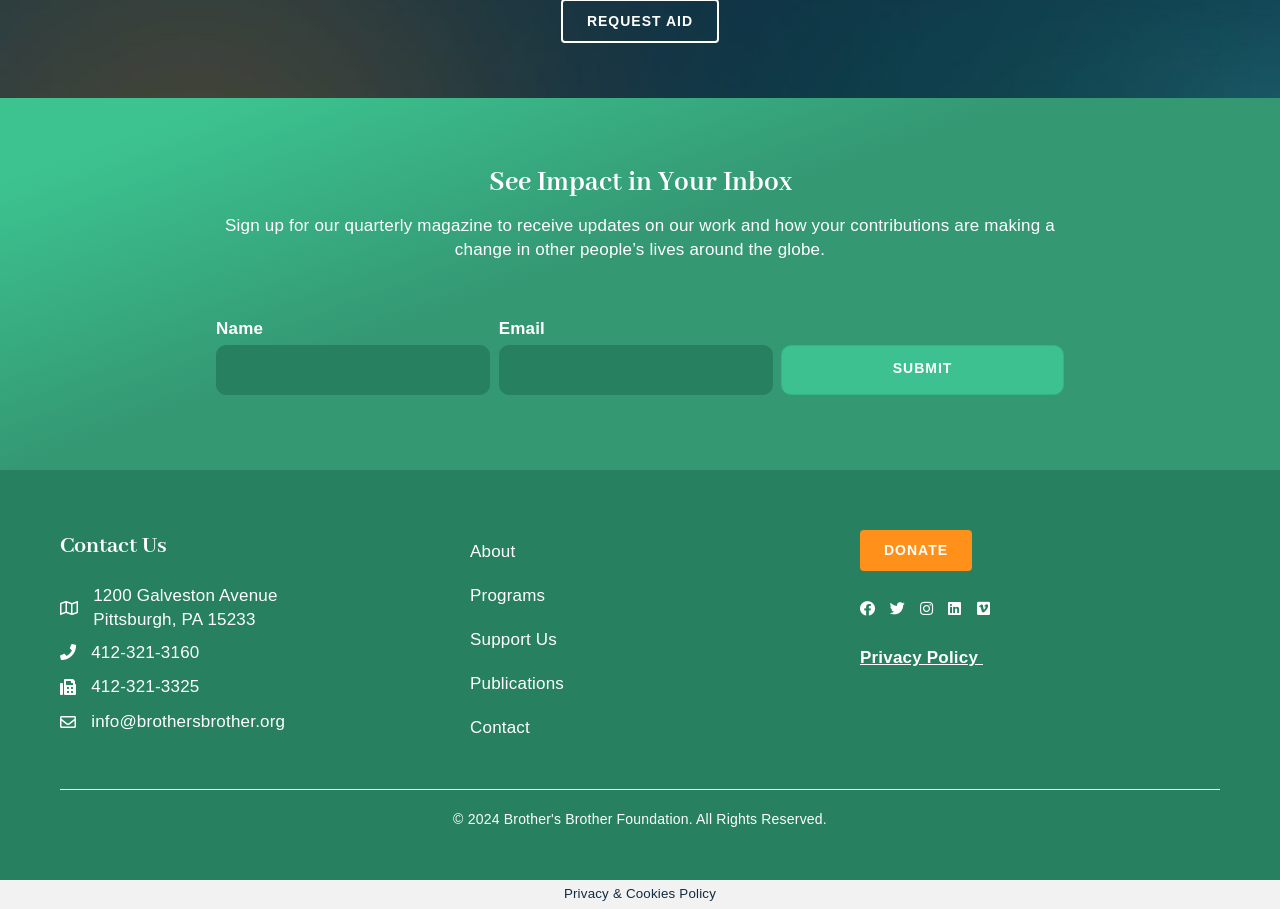Can you specify the bounding box coordinates for the region that should be clicked to fulfill this instruction: "View about page".

[0.359, 0.584, 0.641, 0.632]